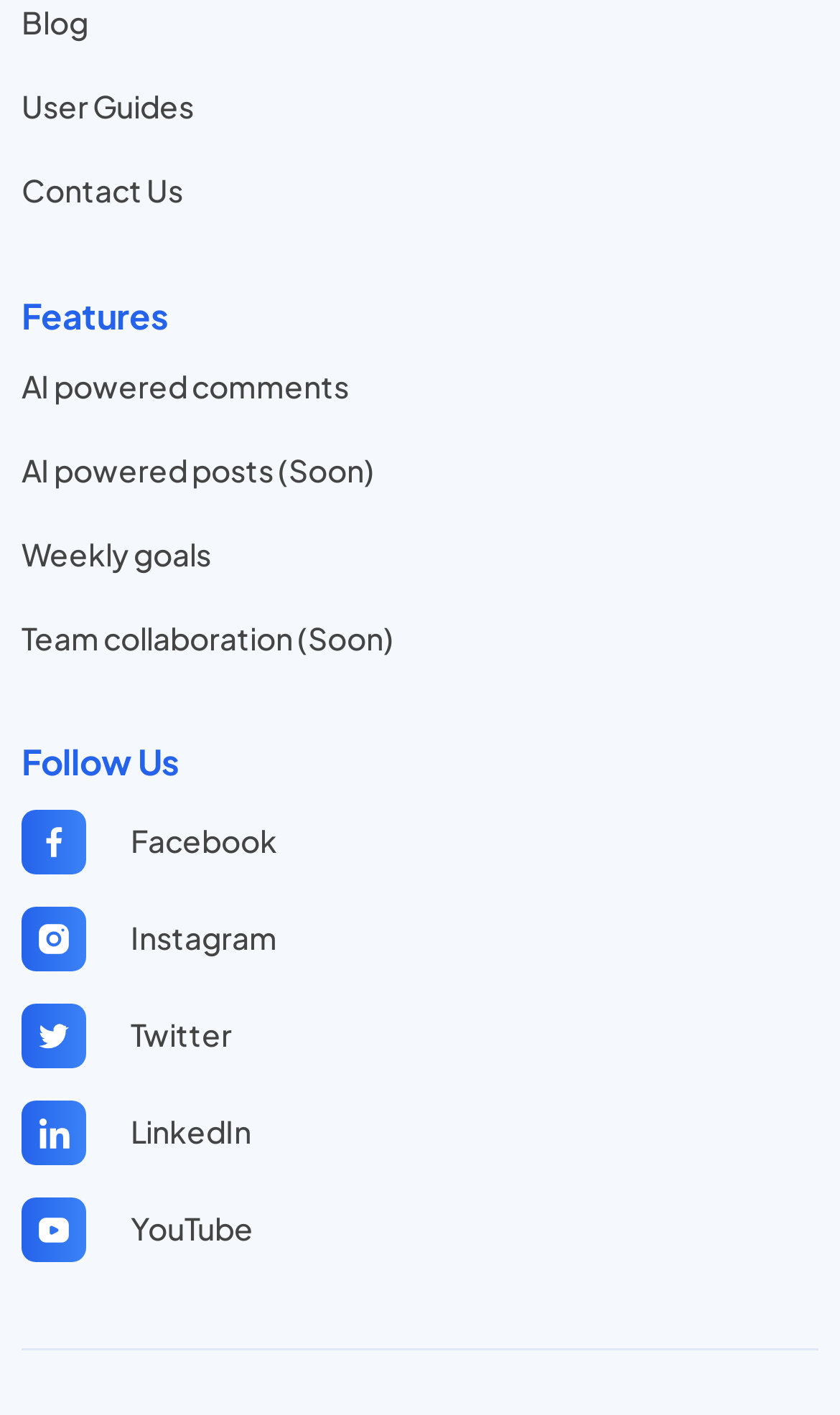Refer to the image and provide an in-depth answer to the question: 
What is above the 'Follow Us' heading?

By comparing the y1 and y2 coordinates of the elements, I determined that the 'Features' heading is above the 'Follow Us' heading. The 'Features' heading has the bounding box coordinates [0.026, 0.207, 0.974, 0.241], while the 'Follow Us' heading has the bounding box coordinates [0.026, 0.523, 0.974, 0.557].